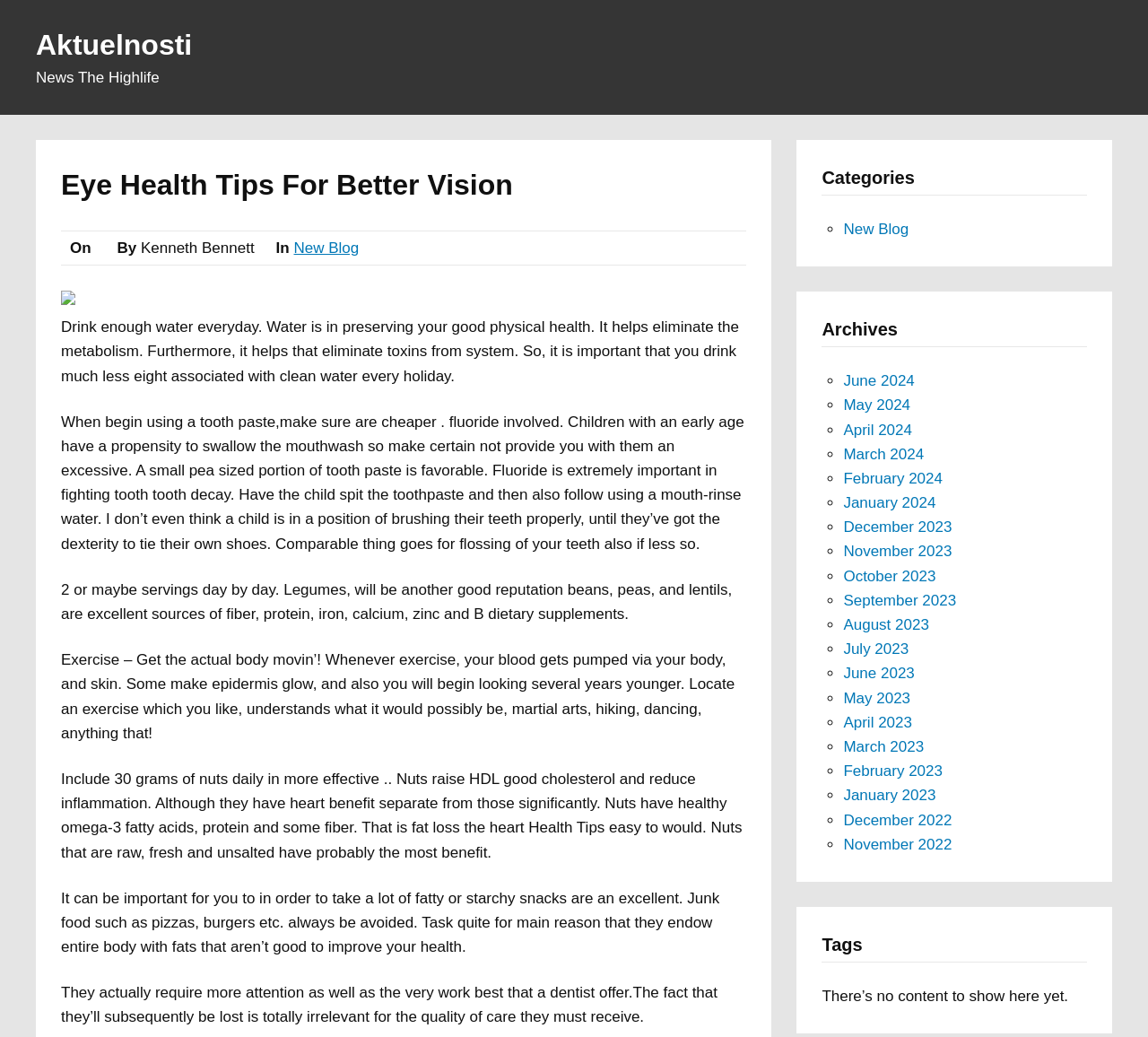Describe all the key features of the webpage in detail.

The webpage is titled "Eye Health Tips For Better Vision - Aktuelnosti" and has a heading with the same title at the top. Below the title, there is a link to "Aktuelnosti" and a static text "News The Highlife". 

On the left side of the page, there is a section with the author's name "Kenneth Bennett" and a link to "New Blog". Below this section, there is an image. 

The main content of the page is divided into several sections, each discussing a different health tip. The first section talks about the importance of drinking enough water every day, followed by sections on using toothpaste with fluoride, eating legumes, exercising regularly, including nuts in one's diet, and avoiding fatty or starchy snacks. 

On the right side of the page, there are three sections: "Categories", "Archives", and "Tags". The "Categories" section is empty, while the "Archives" section lists links to different months from June 2024 to December 2022. The "Tags" section has a message saying "There's no content to show here yet."